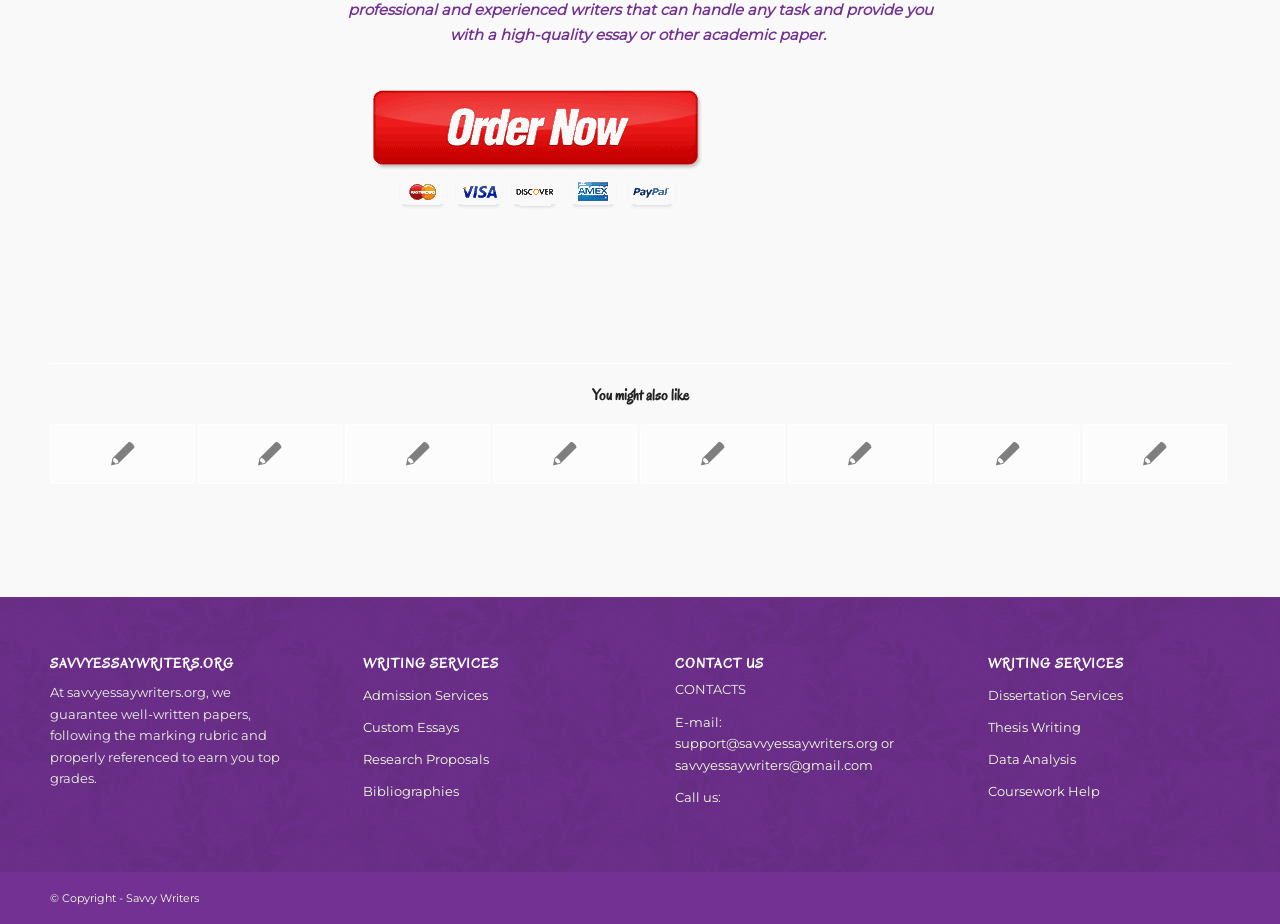Determine the bounding box coordinates of the target area to click to execute the following instruction: "click on 'experienced writers'."

[0.37, 0.001, 0.485, 0.02]